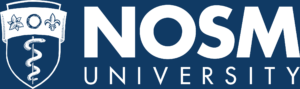Using the information from the screenshot, answer the following question thoroughly:
What is the significance of the caduceus in the crest?

The crest at the top of the logo incorporates symbols of academic and medical significance, including the caduceus, which is a well-known symbol of medicine and healthcare, reflecting the university's commitment to healthcare education.